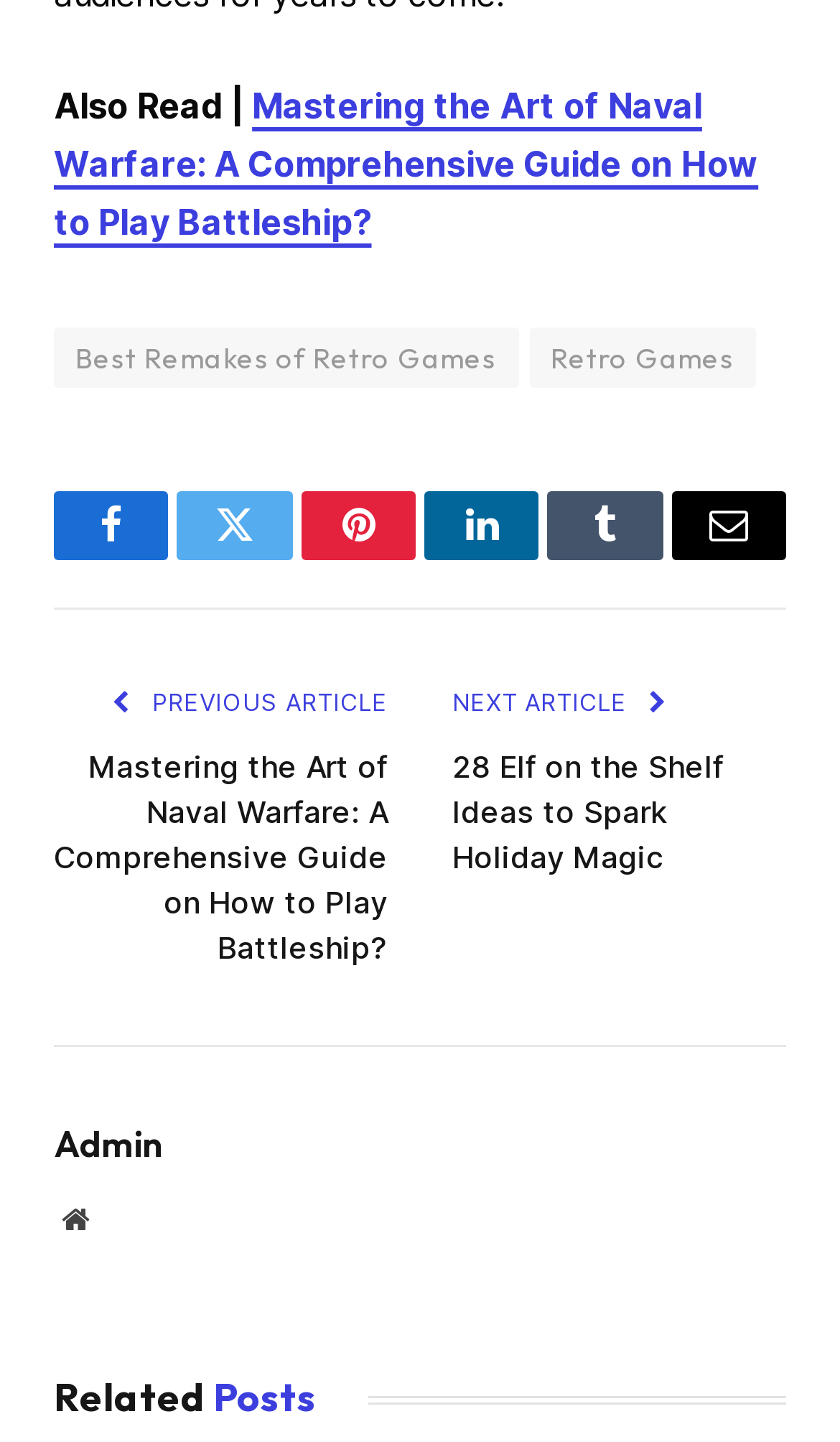How many related posts are there?
Refer to the image and provide a thorough answer to the question.

I counted the number of related posts by looking at the links below the 'Related Posts' heading, which are 'Mastering the Art of Naval Warfare: A Comprehensive Guide on How to Play Battleship?' and '28 Elf on the Shelf Ideas to Spark Holiday Magic'.